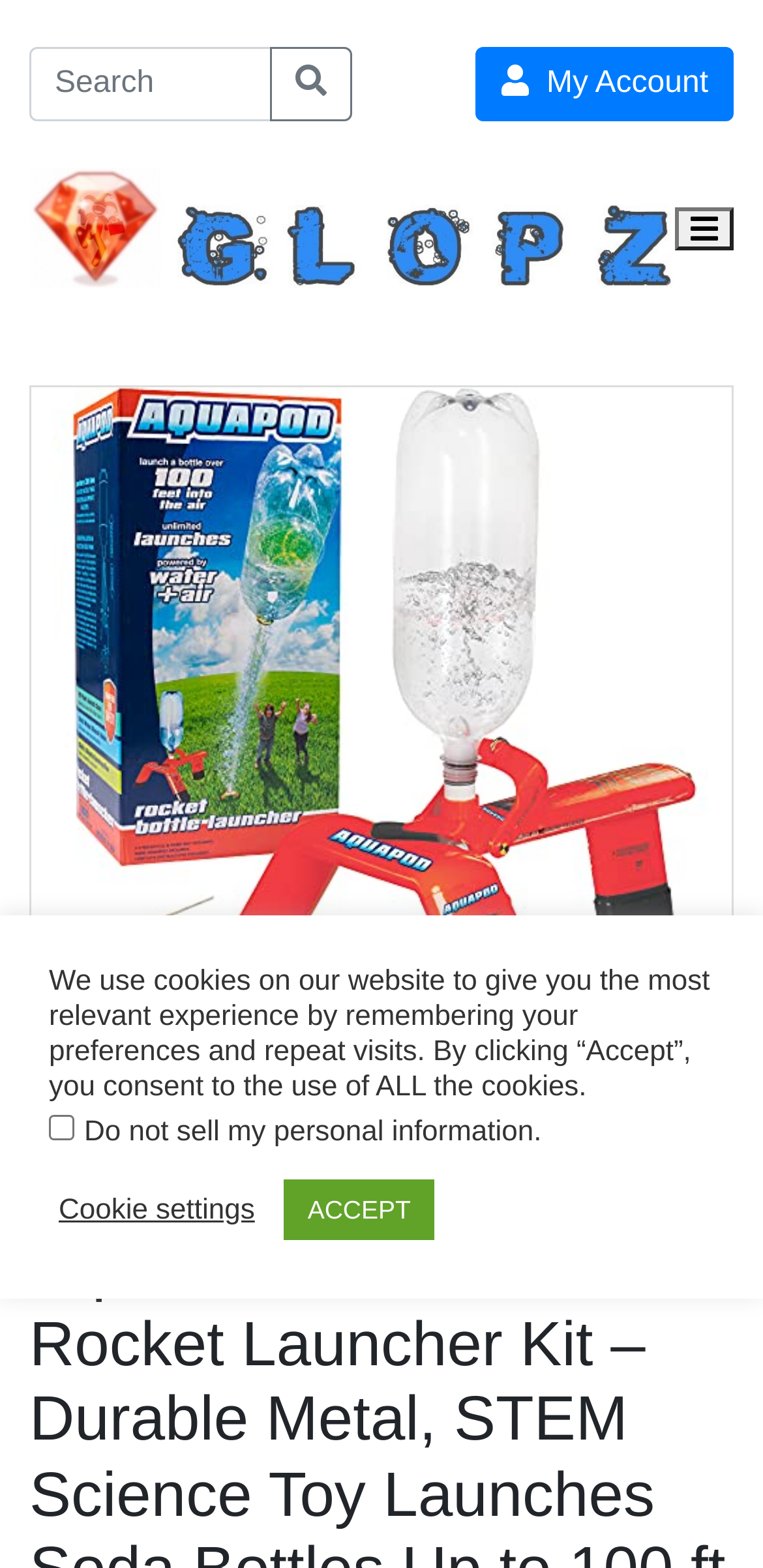Please locate the bounding box coordinates of the element's region that needs to be clicked to follow the instruction: "Toggle navigation menu". The bounding box coordinates should be provided as four float numbers between 0 and 1, i.e., [left, top, right, bottom].

[0.885, 0.132, 0.962, 0.159]